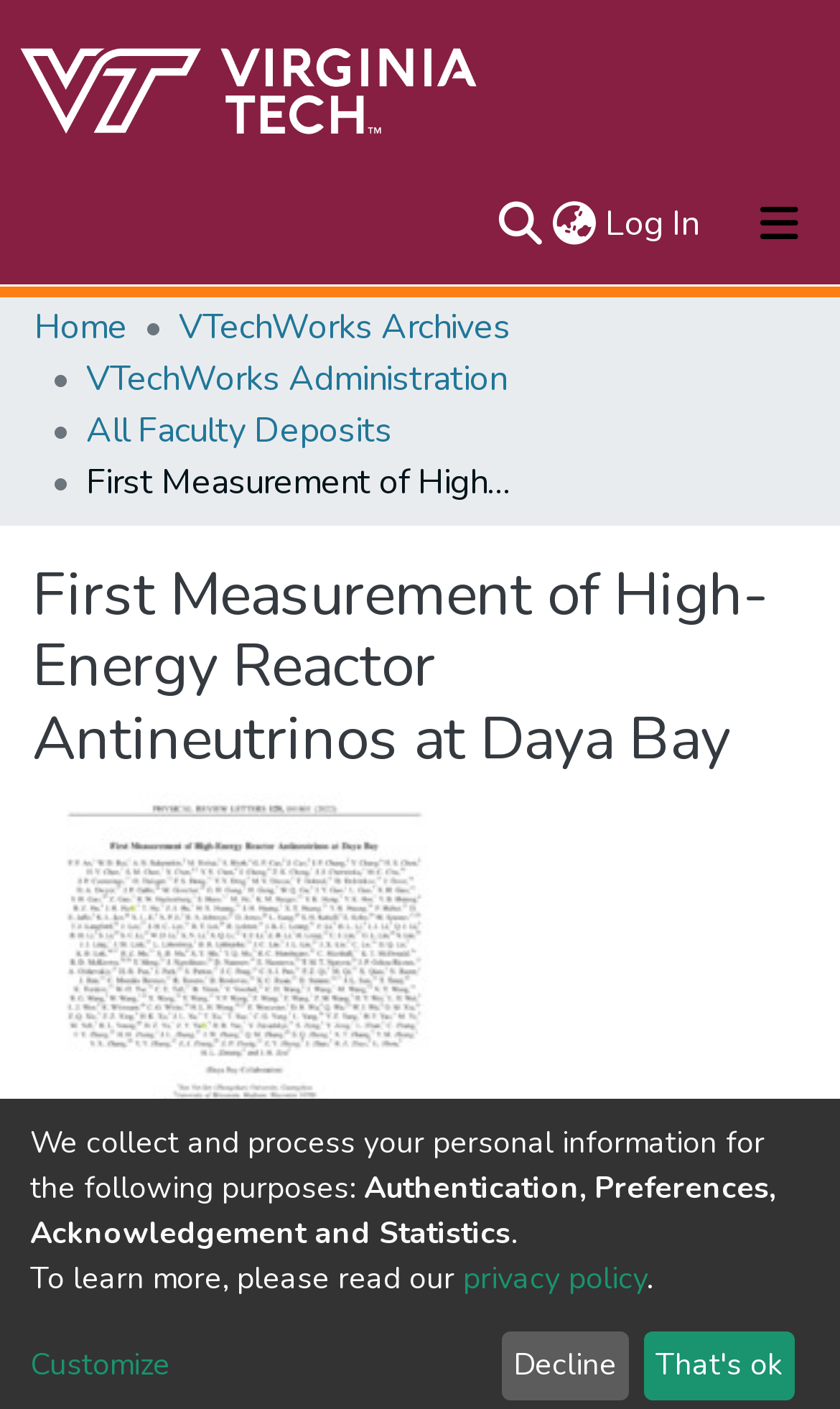What is the language switch button used for?
Provide a concise answer using a single word or phrase based on the image.

To switch languages